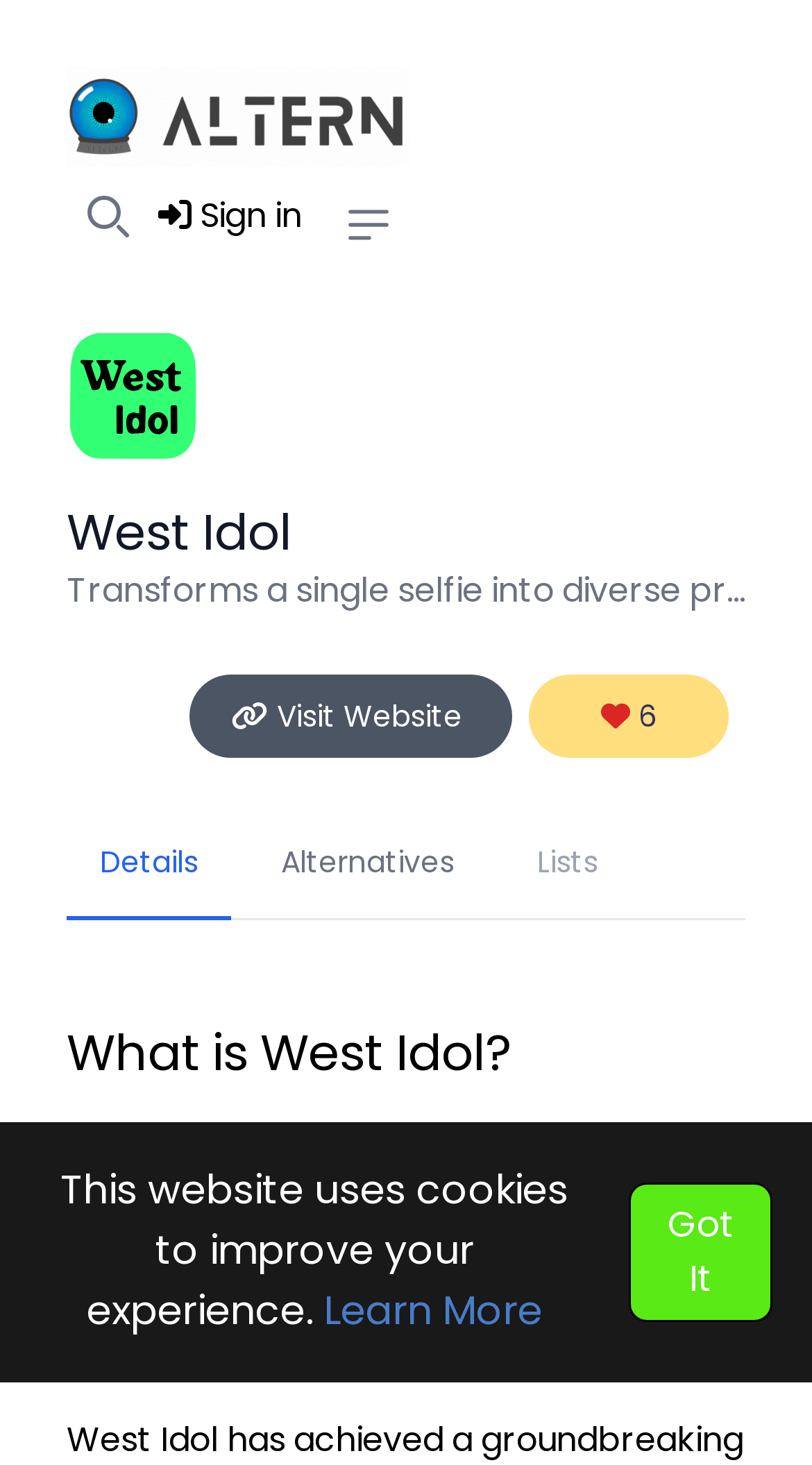Provide a brief response in the form of a single word or phrase:
What is the last heading on the webpage?

Revolutionizing Photography with AI